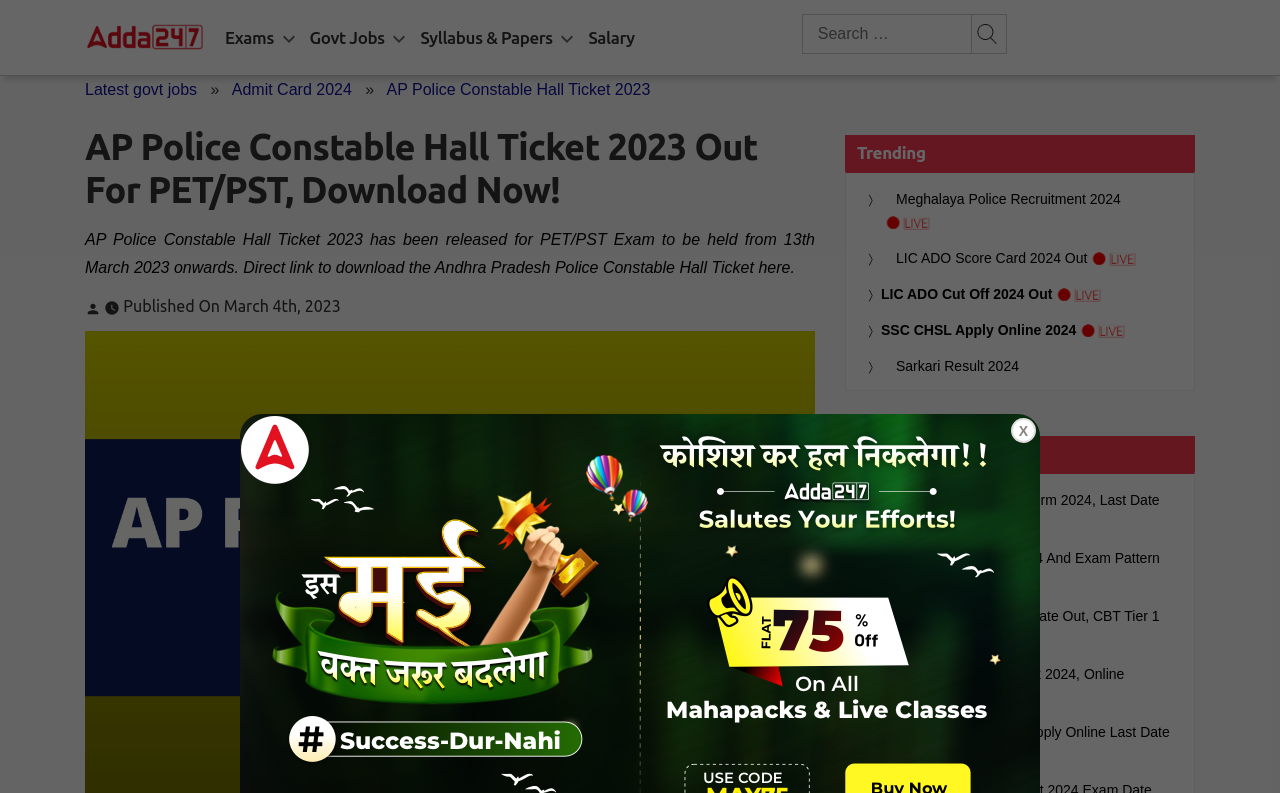Please identify the bounding box coordinates of the region to click in order to complete the task: "Check trending Meghalaya Police Recruitment 2024". The coordinates must be four float numbers between 0 and 1, specified as [left, top, right, bottom].

[0.688, 0.237, 0.876, 0.266]